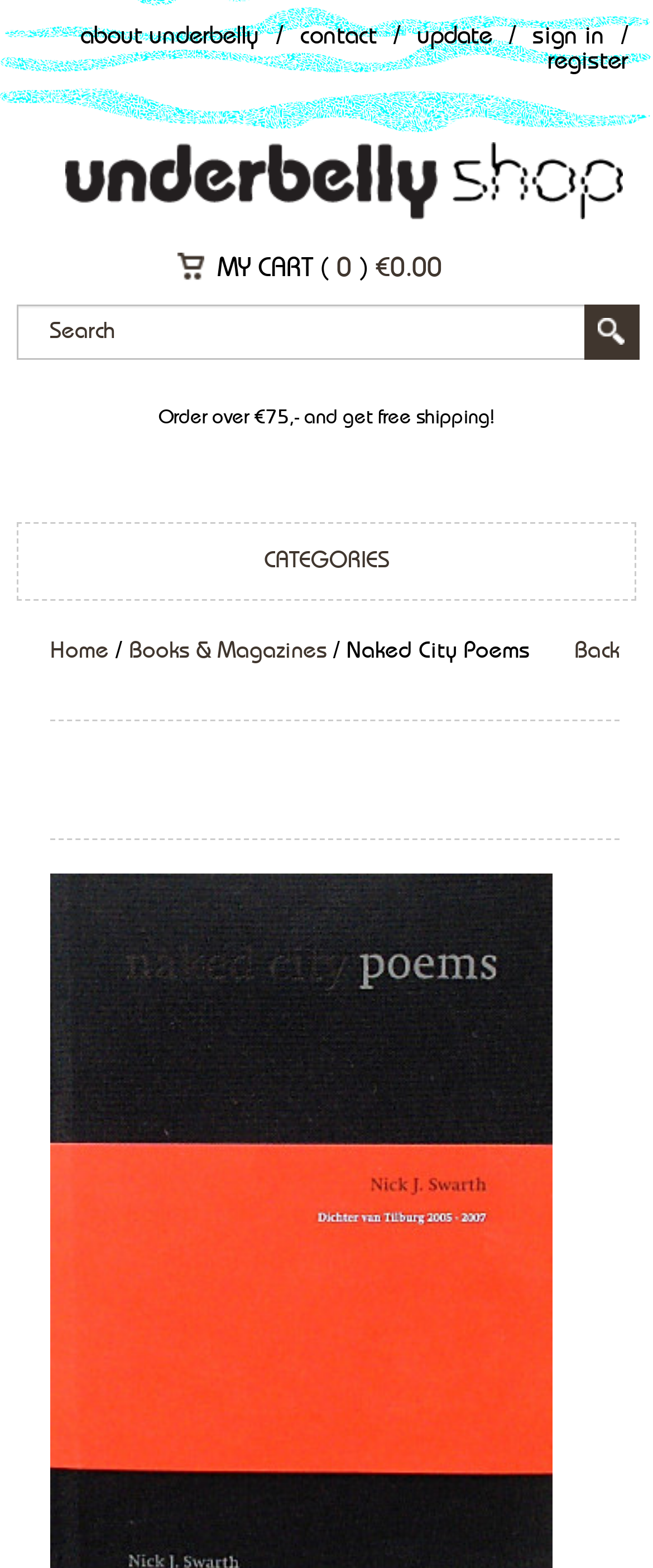Based on the description "Books & Magazines", find the bounding box of the specified UI element.

[0.197, 0.408, 0.5, 0.423]